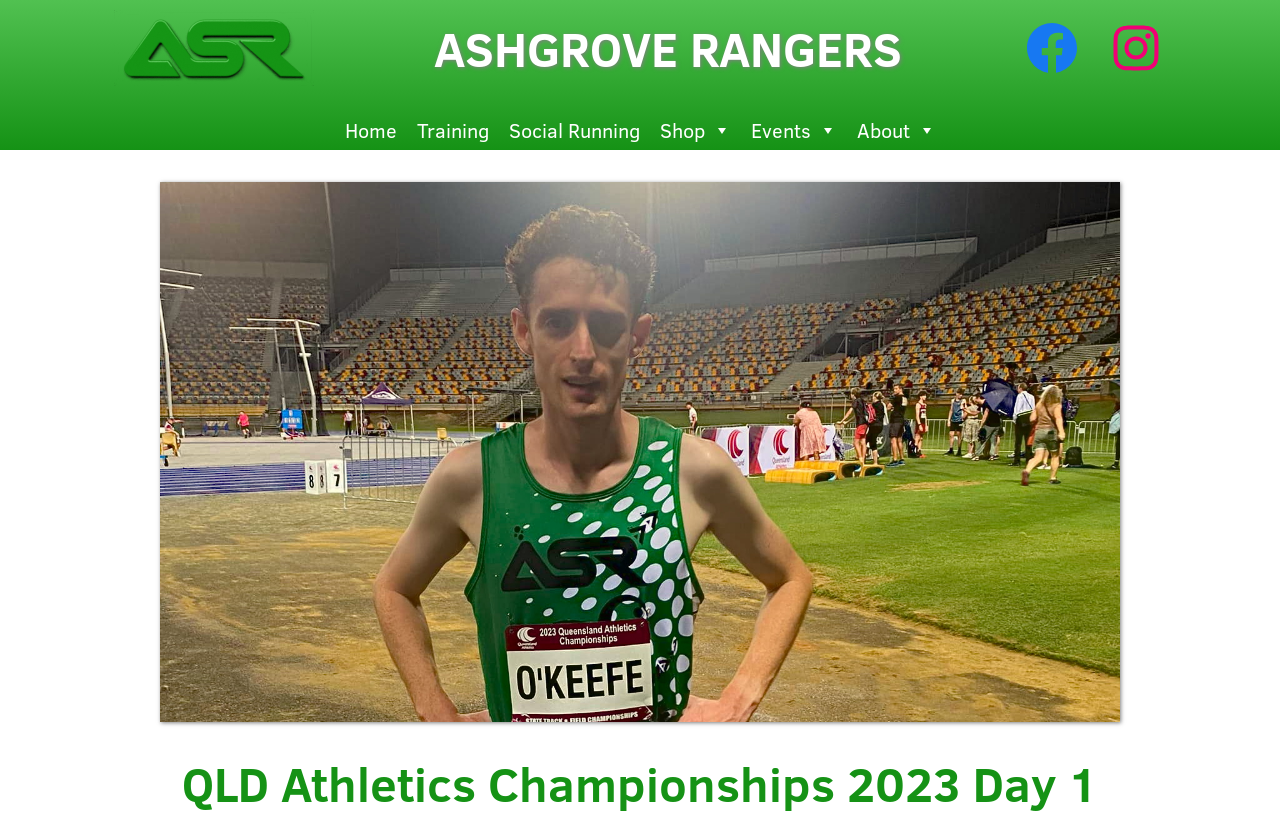Show the bounding box coordinates for the element that needs to be clicked to execute the following instruction: "Read about Business Continuity Plan Testing Templates". Provide the coordinates in the form of four float numbers between 0 and 1, i.e., [left, top, right, bottom].

None